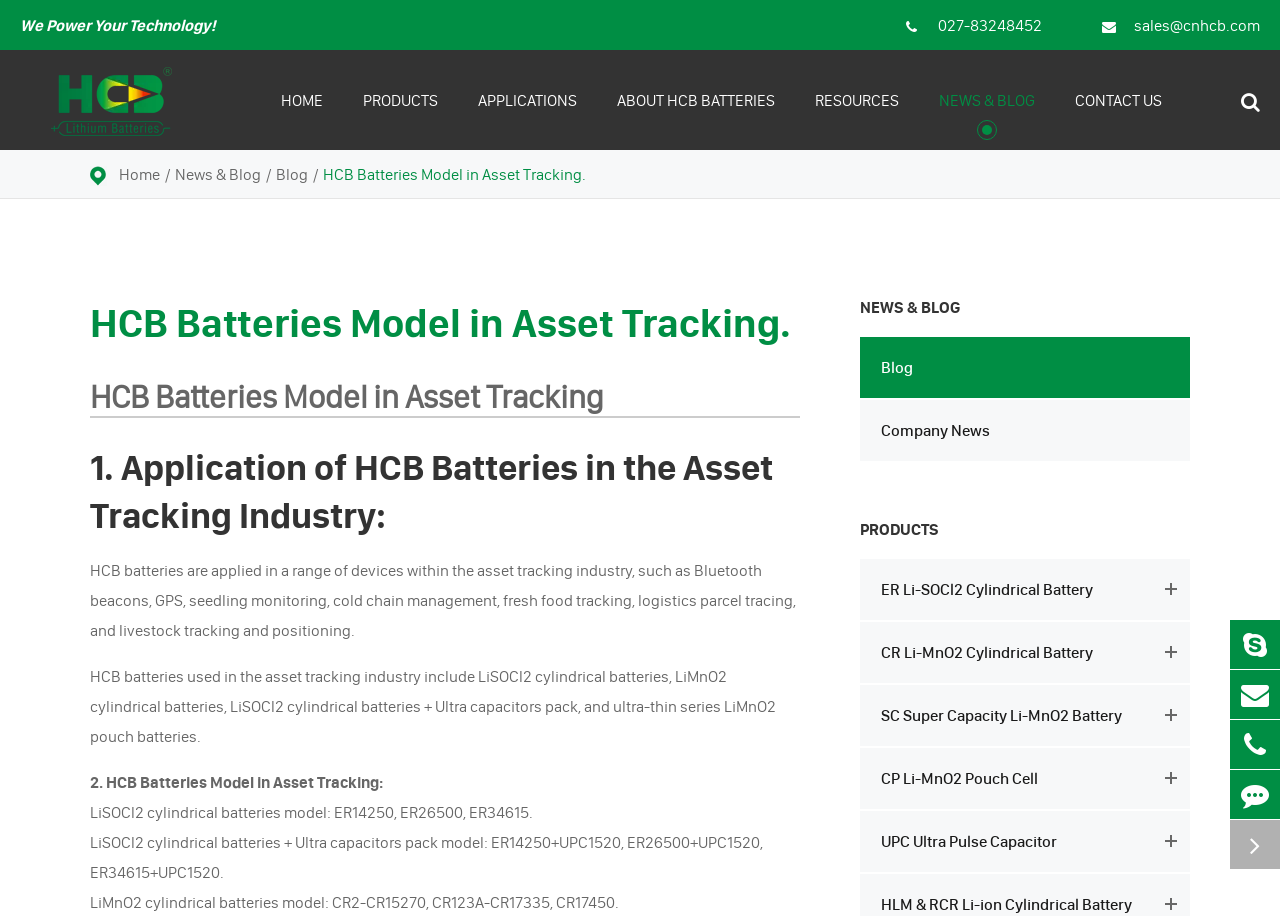Provide a thorough and detailed response to the question by examining the image: 
What is the model of LiSOCl2 cylindrical batteries?

The model of LiSOCl2 cylindrical batteries can be found in the StaticText 'LiSOCl2 cylindrical batteries model: ER14250, ER26500, ER34615.' with a bounding box of [0.07, 0.876, 0.416, 0.897].